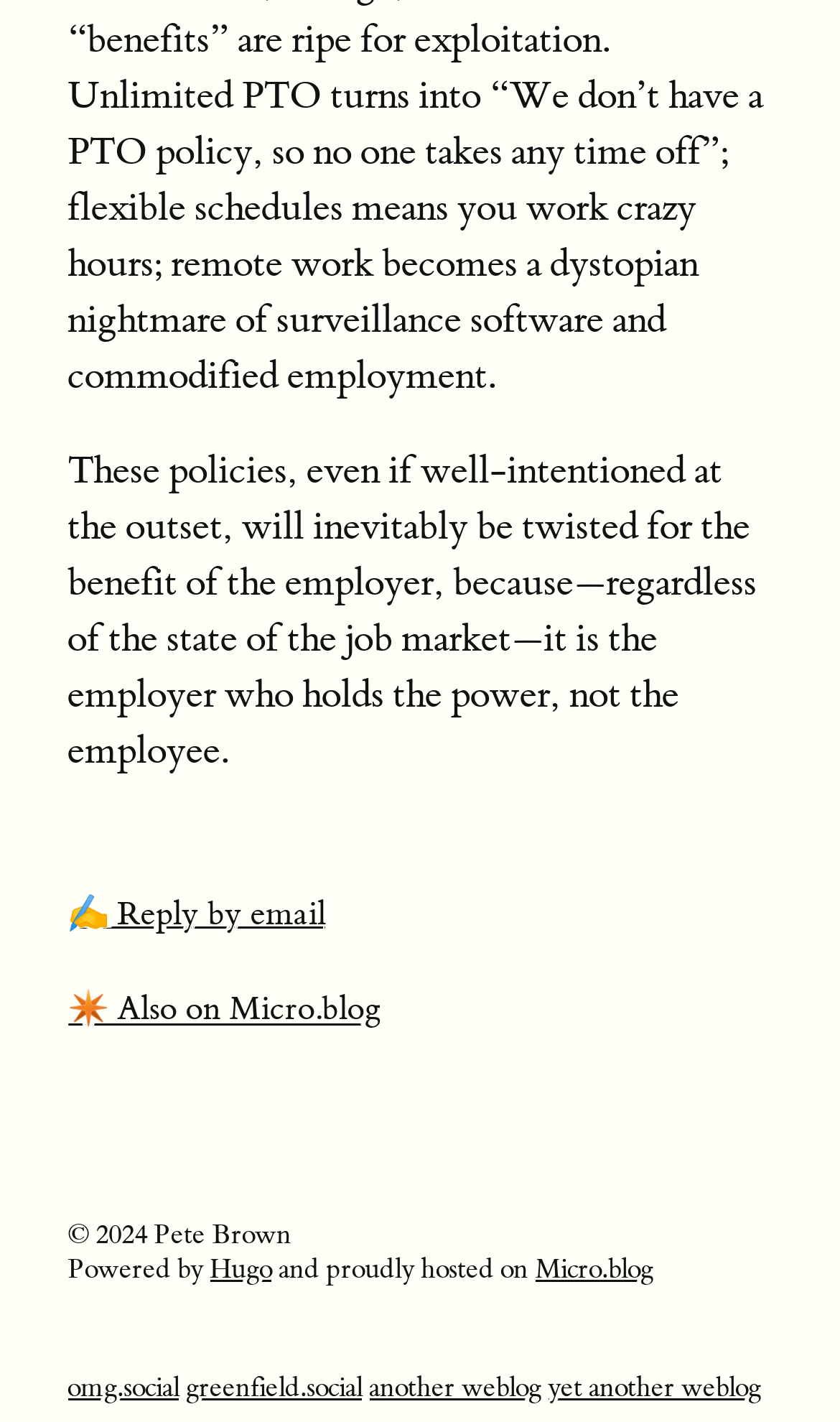Please give the bounding box coordinates of the area that should be clicked to fulfill the following instruction: "Go to omg.social". The coordinates should be in the format of four float numbers from 0 to 1, i.e., [left, top, right, bottom].

[0.08, 0.964, 0.213, 0.988]